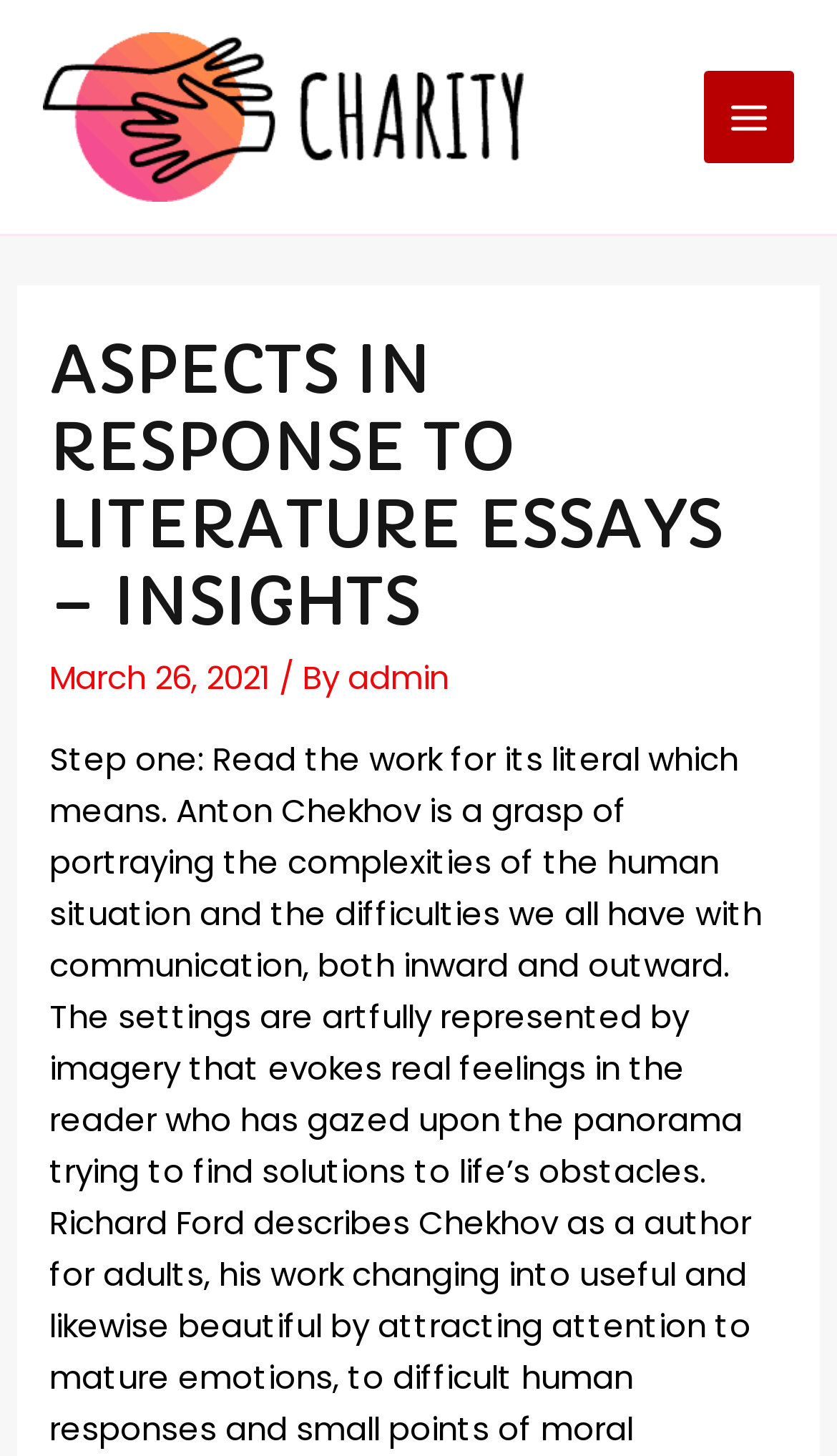Using the element description provided, determine the bounding box coordinates in the format (top-left x, top-left y, bottom-right x, bottom-right y). Ensure that all values are floating point numbers between 0 and 1. Element description: alt="HPWS"

[0.051, 0.063, 0.626, 0.094]